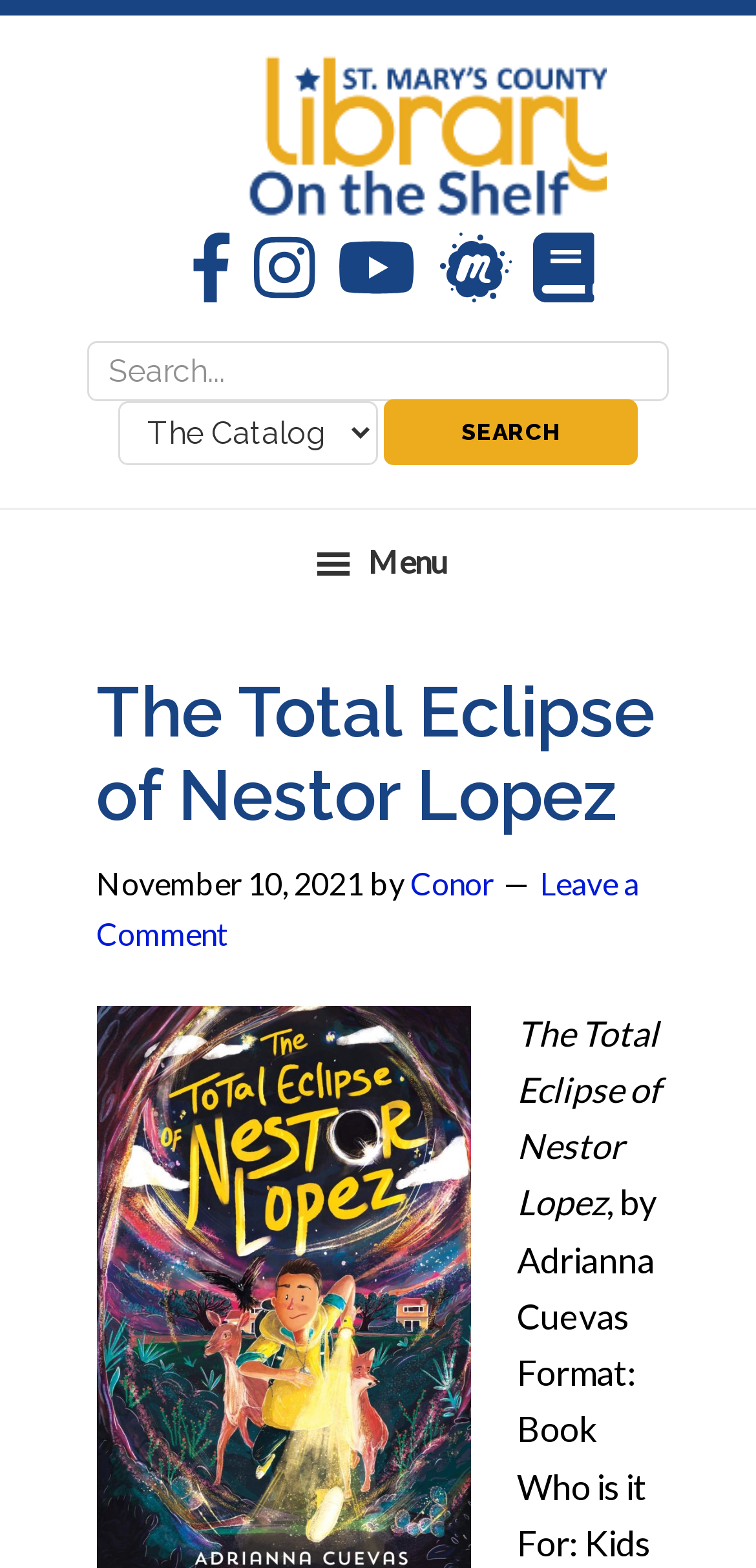Who is the author of the book?
Please look at the screenshot and answer in one word or a short phrase.

Adrianna Cuevas